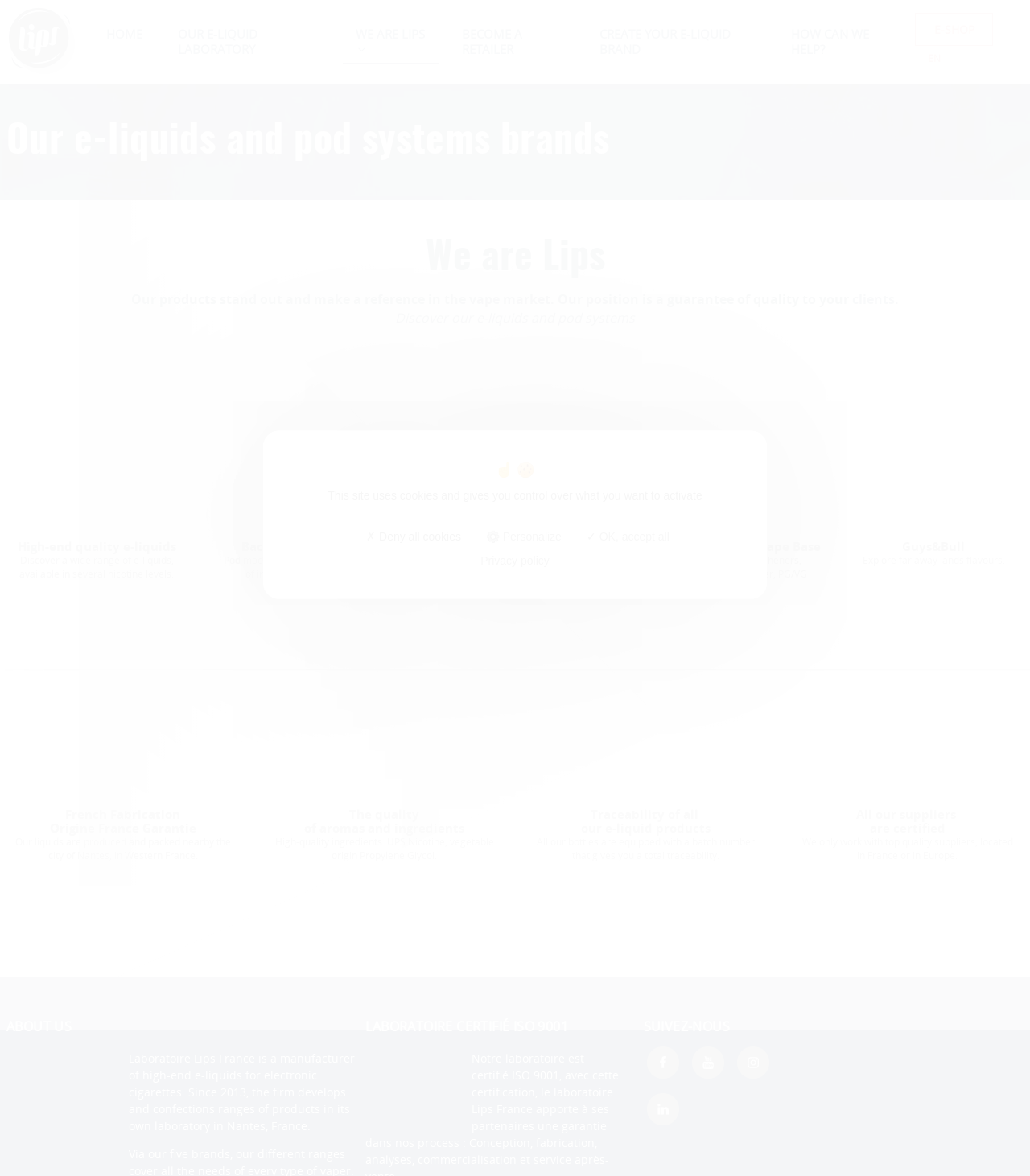Based on the image, provide a detailed and complete answer to the question: 
What is the name of the laboratory?

The name of the laboratory can be found in the top menu navigation, where it is written as 'Laboratoire Lips France'.